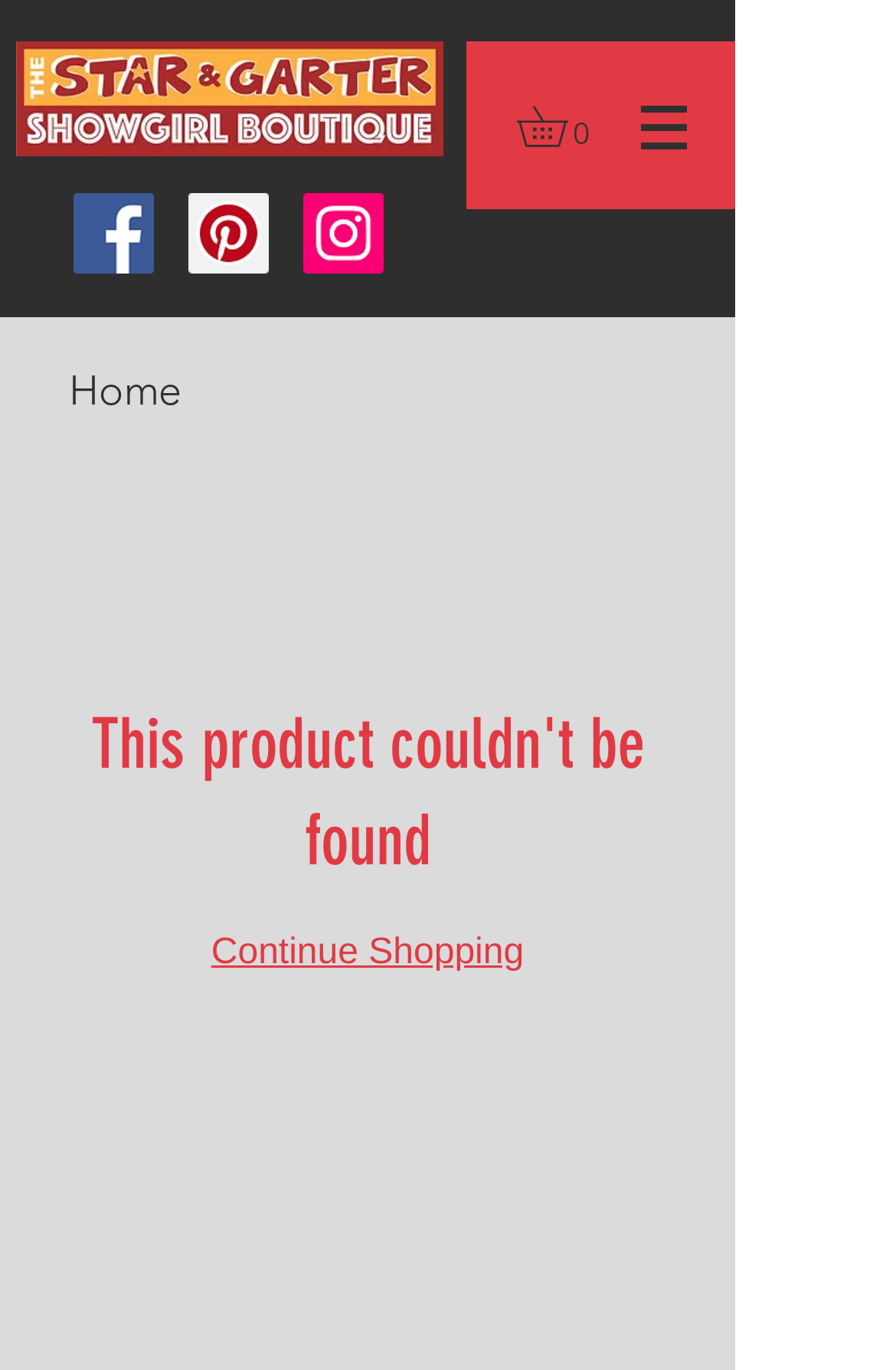How many social media links are there?
Refer to the image and provide a one-word or short phrase answer.

3